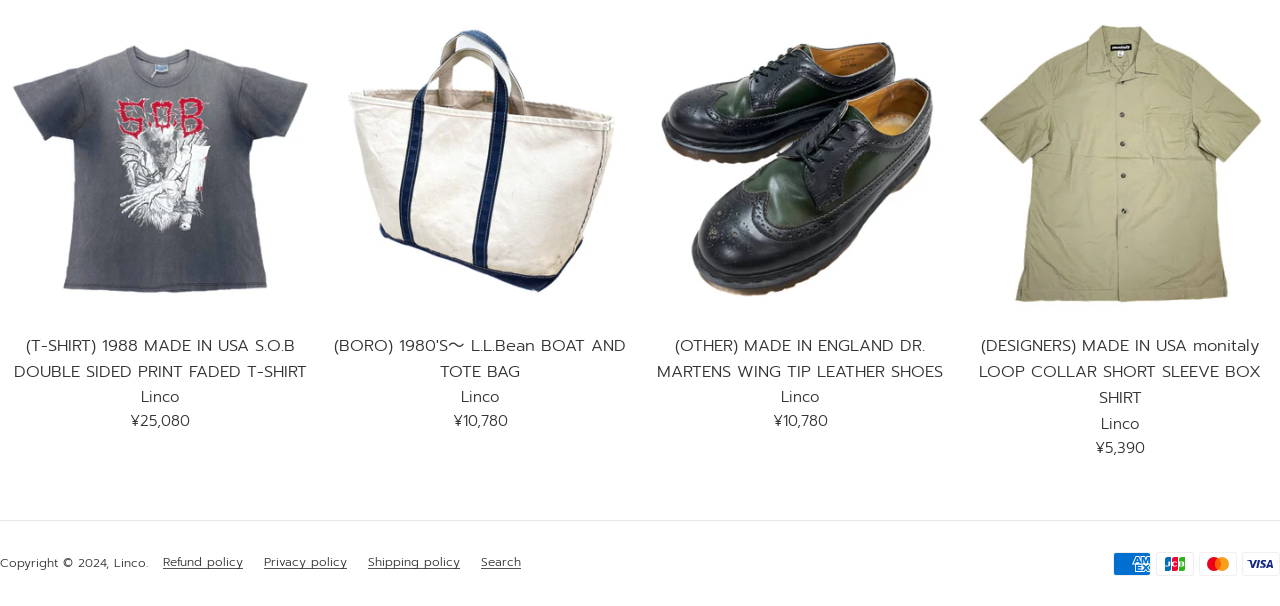Identify the bounding box coordinates of the specific part of the webpage to click to complete this instruction: "View product details of (BORO) 1980'S～ L.L.Bean BOAT AND TOTE BAG".

[0.25, 0.004, 0.5, 0.532]